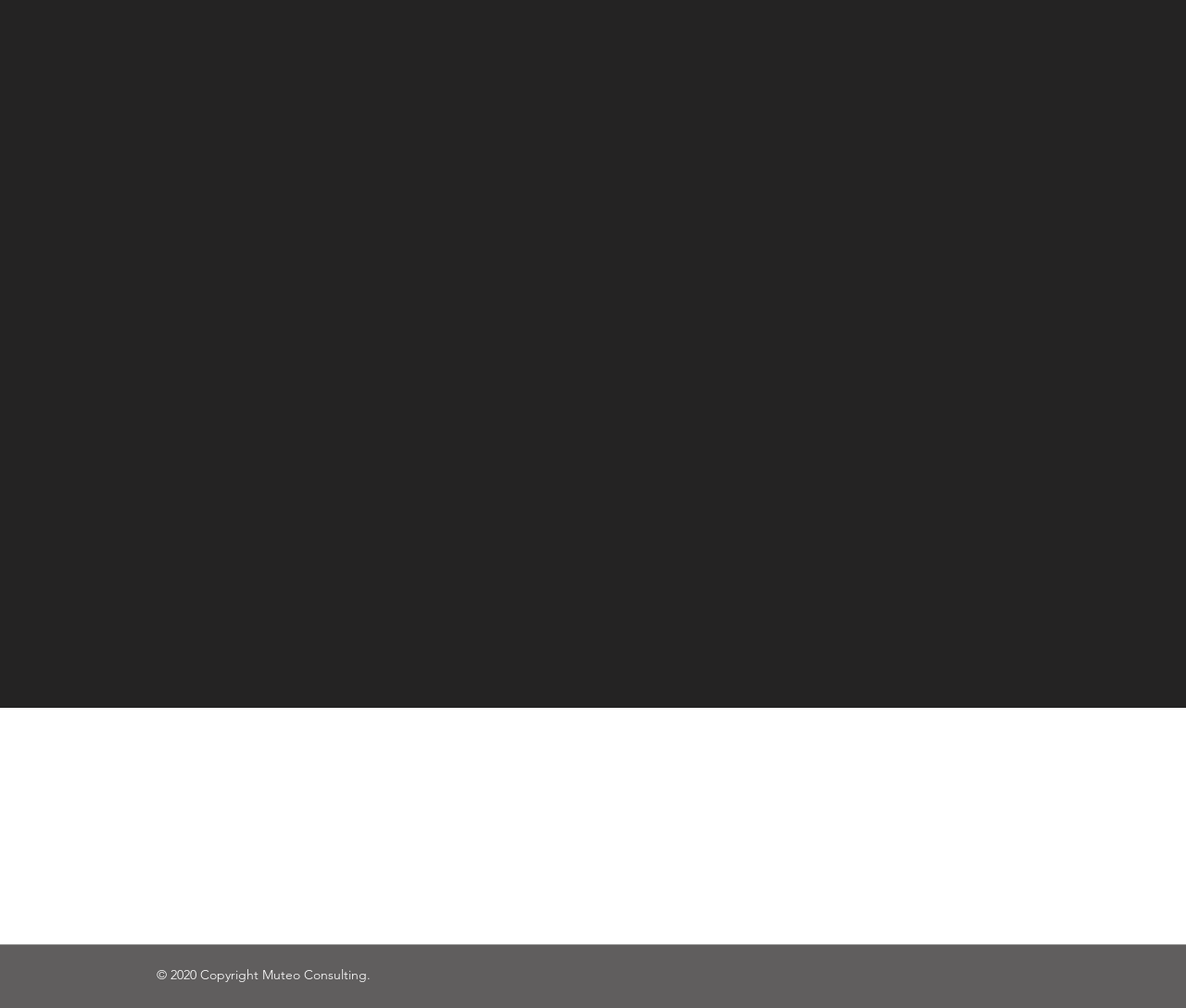Answer the following inquiry with a single word or phrase:
How many committee members are listed?

6